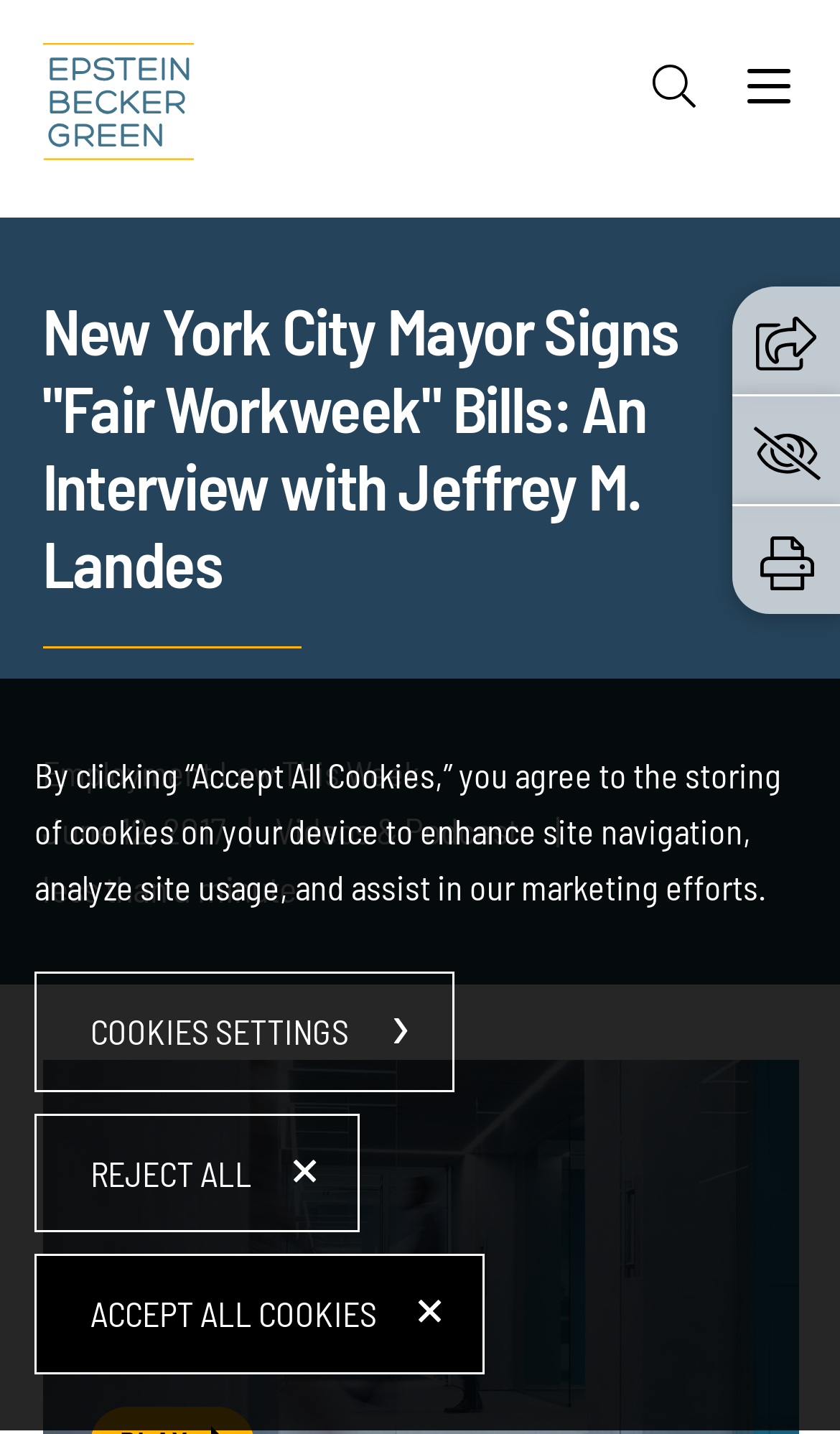Determine the coordinates of the bounding box for the clickable area needed to execute this instruction: "Click the Epstein Becker & Green, P.C. link".

[0.05, 0.03, 0.23, 0.112]